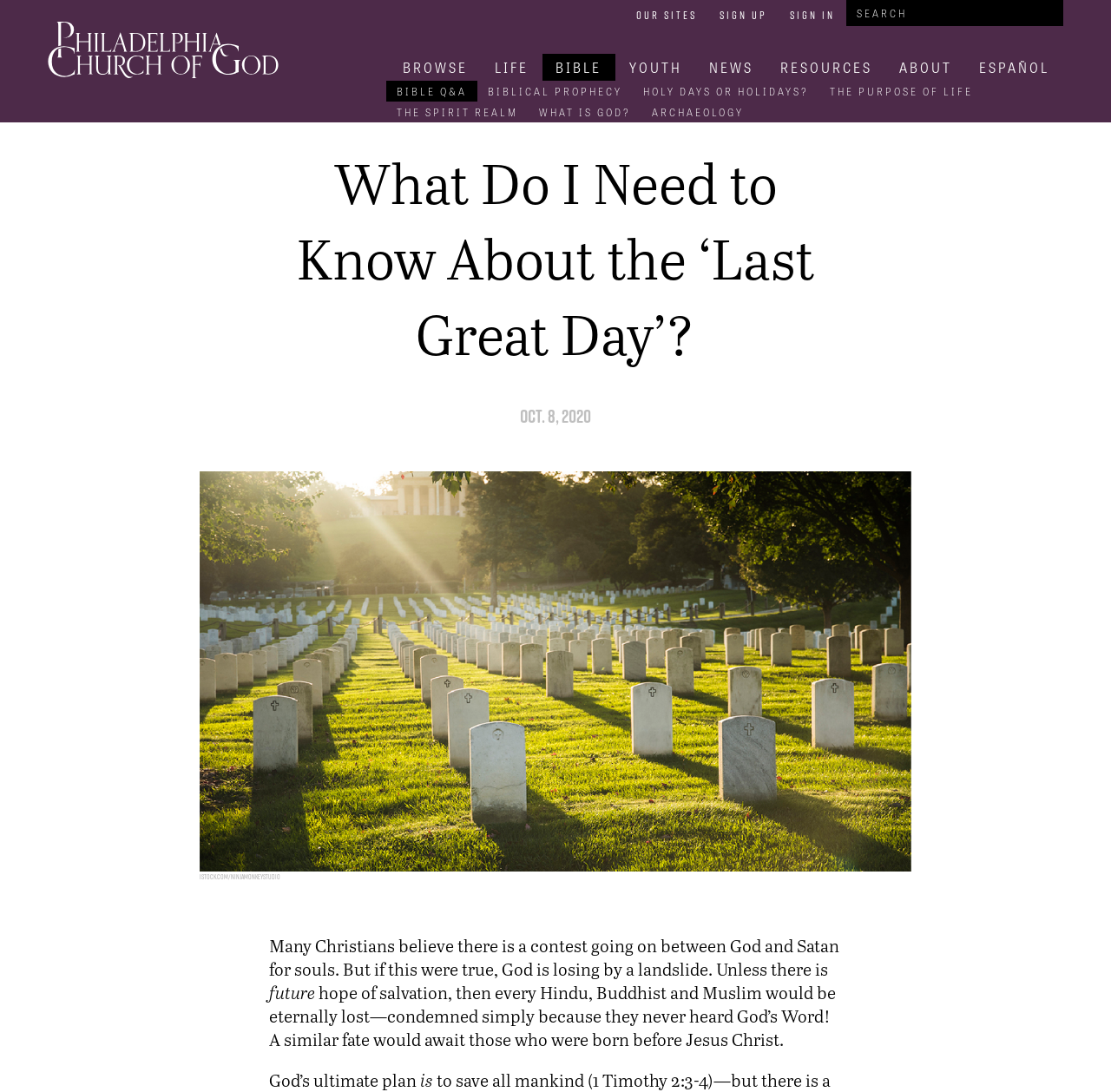Determine the bounding box for the described UI element: "The Spirit Realm".

[0.348, 0.093, 0.476, 0.112]